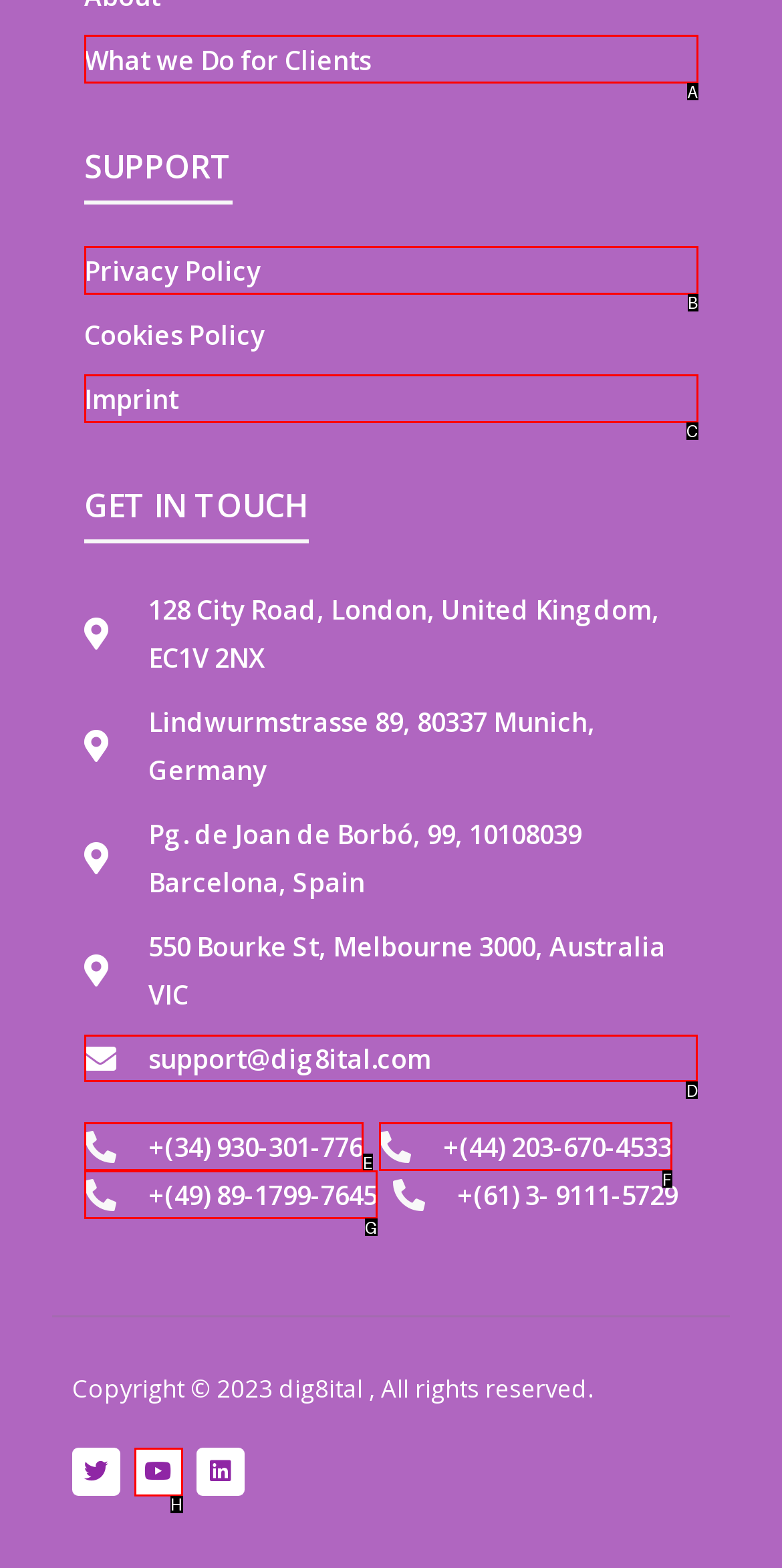Select the correct HTML element to complete the following task: Log in to the account
Provide the letter of the choice directly from the given options.

None